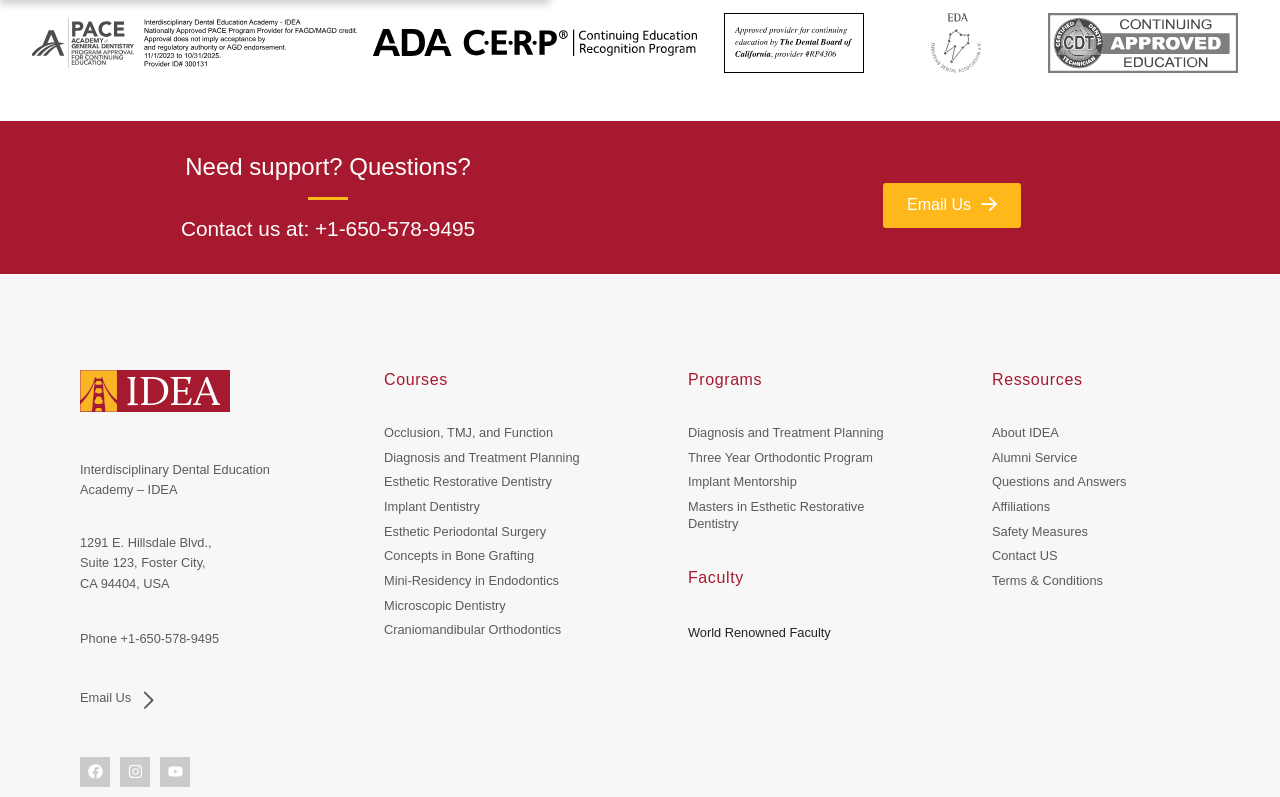Please specify the bounding box coordinates for the clickable region that will help you carry out the instruction: "View IDEA's Facebook page".

[0.062, 0.95, 0.086, 0.987]